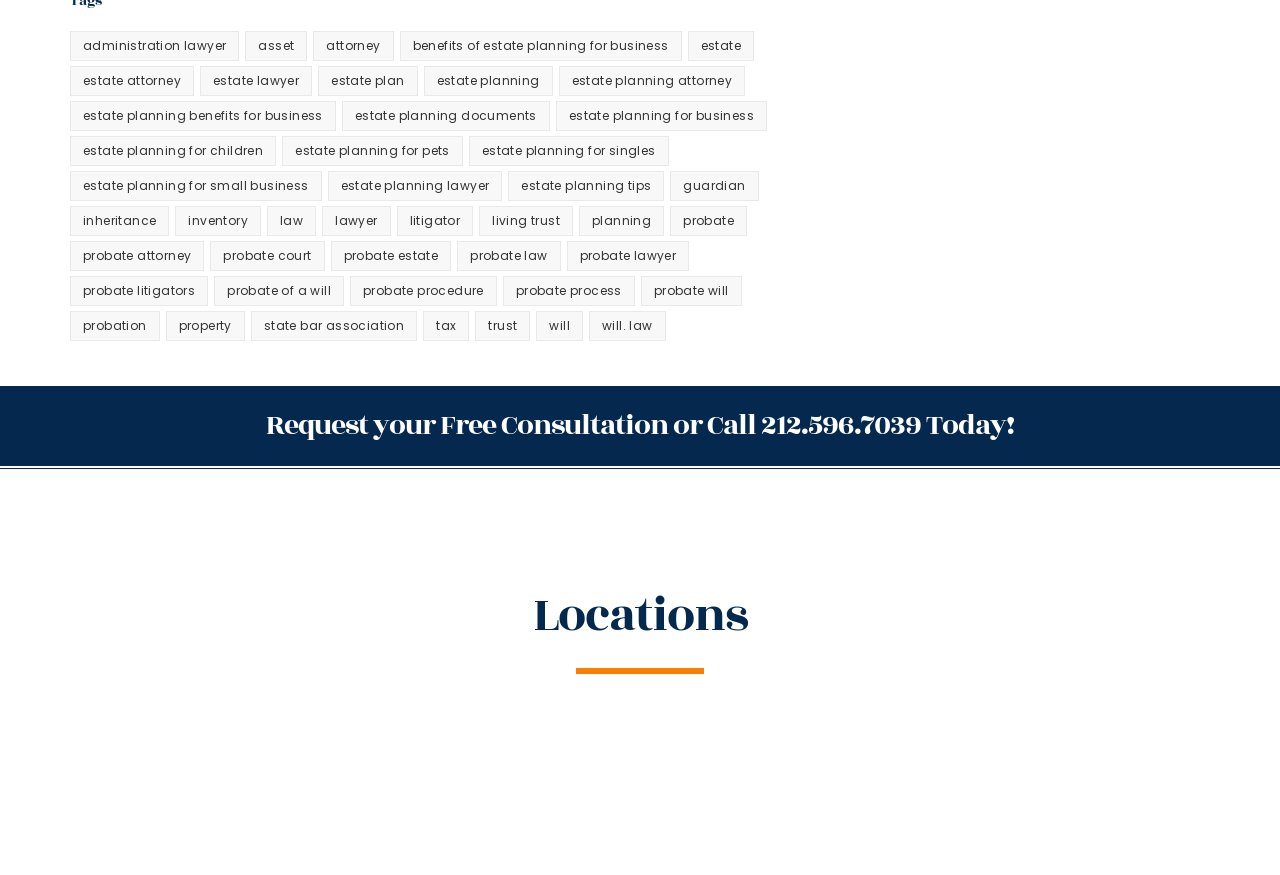Carefully examine the image and provide an in-depth answer to the question: What is probate?

Based on the numerous links and categories related to probate, it appears that probate is a legal process, likely related to the administration of a deceased person's estate, although the exact details are not specified on the webpage.